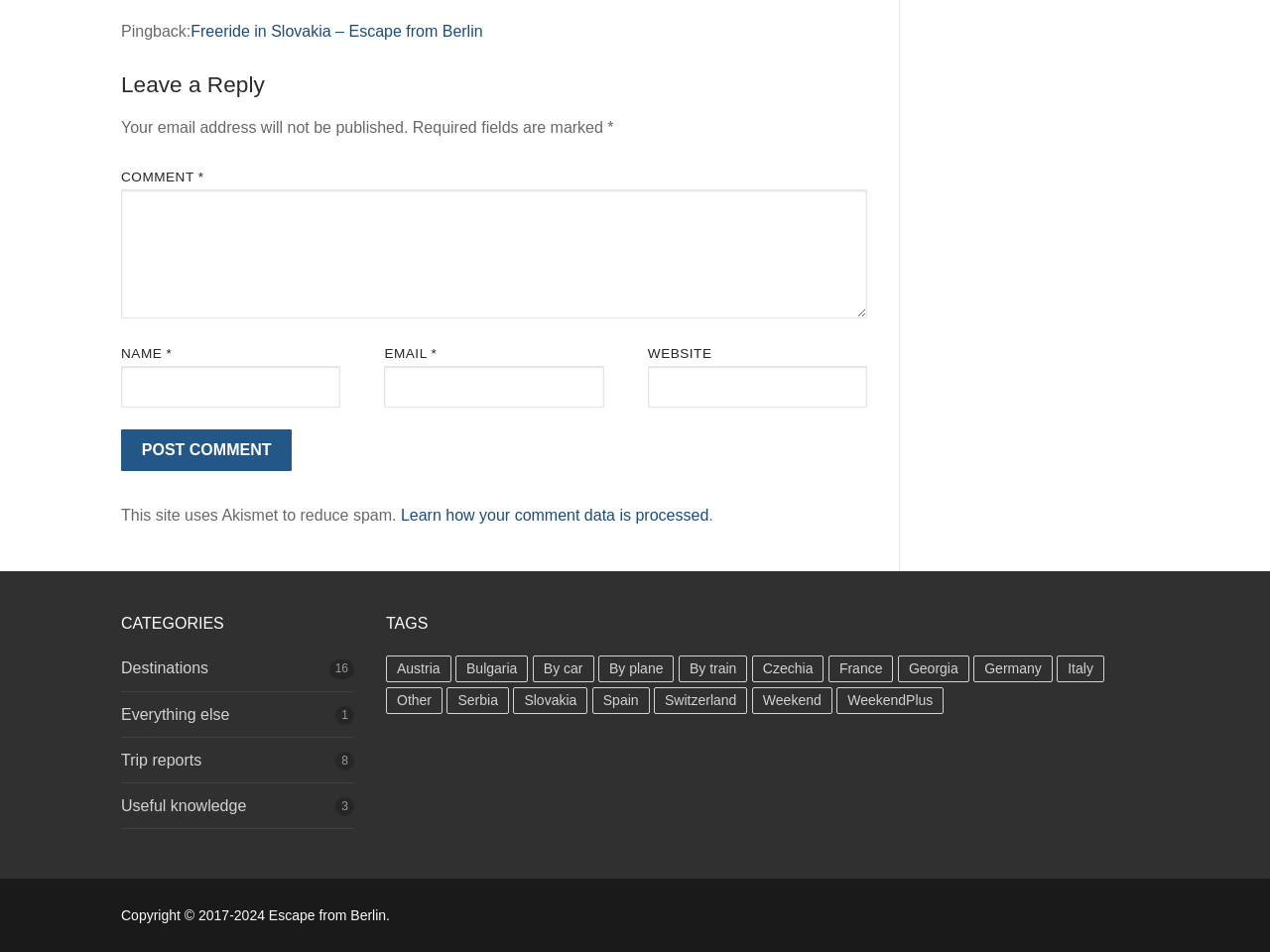Answer the question with a single word or phrase: 
What is the purpose of the comment section?

Leave a reply